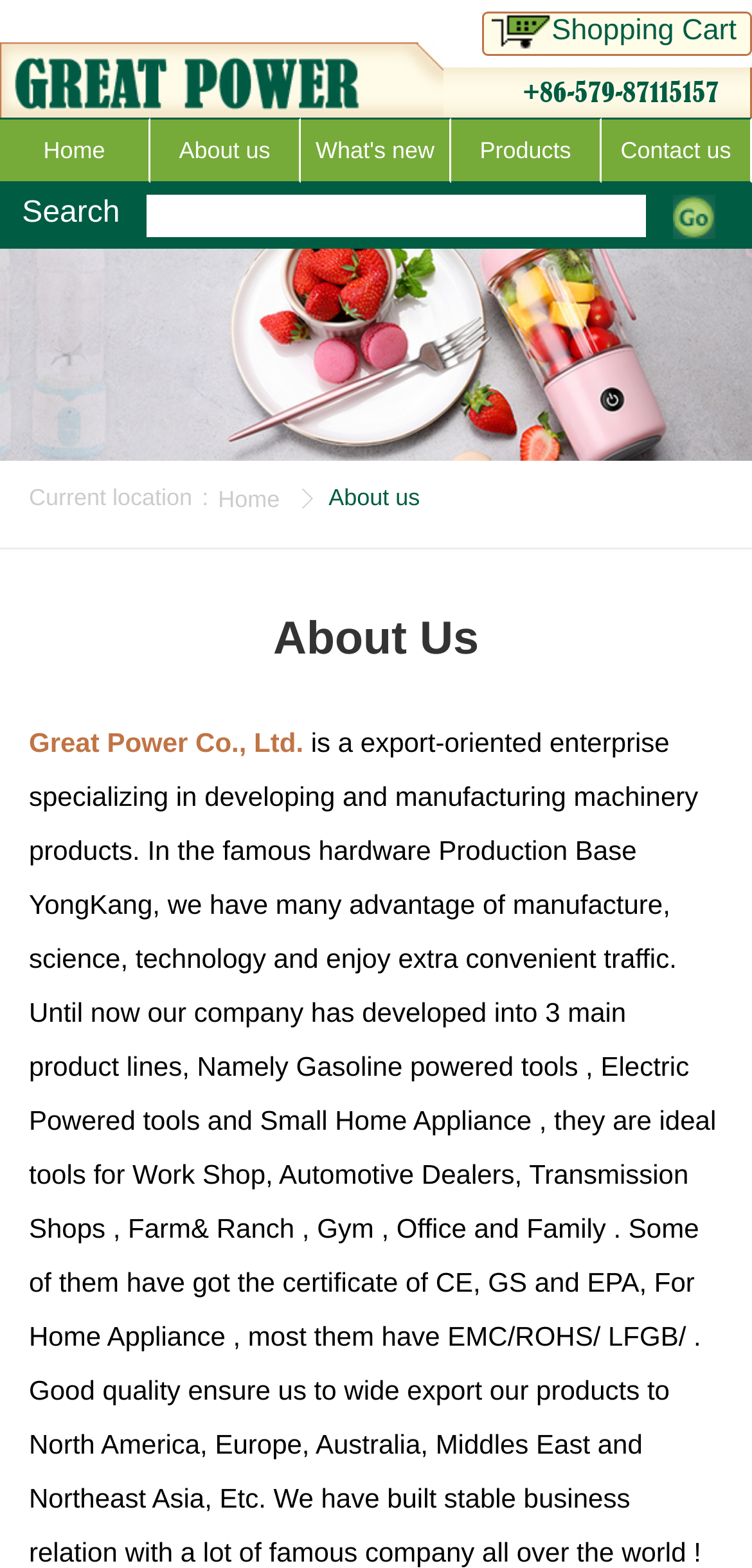What is the current location?
Based on the image, answer the question with as much detail as possible.

I found the current location indicator on the webpage, which is displayed as a static text element with the text 'Current location' and a link element with the text 'Home'. The bounding box coordinates of these elements are [0.038, 0.309, 0.256, 0.326] and [0.29, 0.31, 0.372, 0.327], respectively. This indicates that the current location is the 'Home' page.